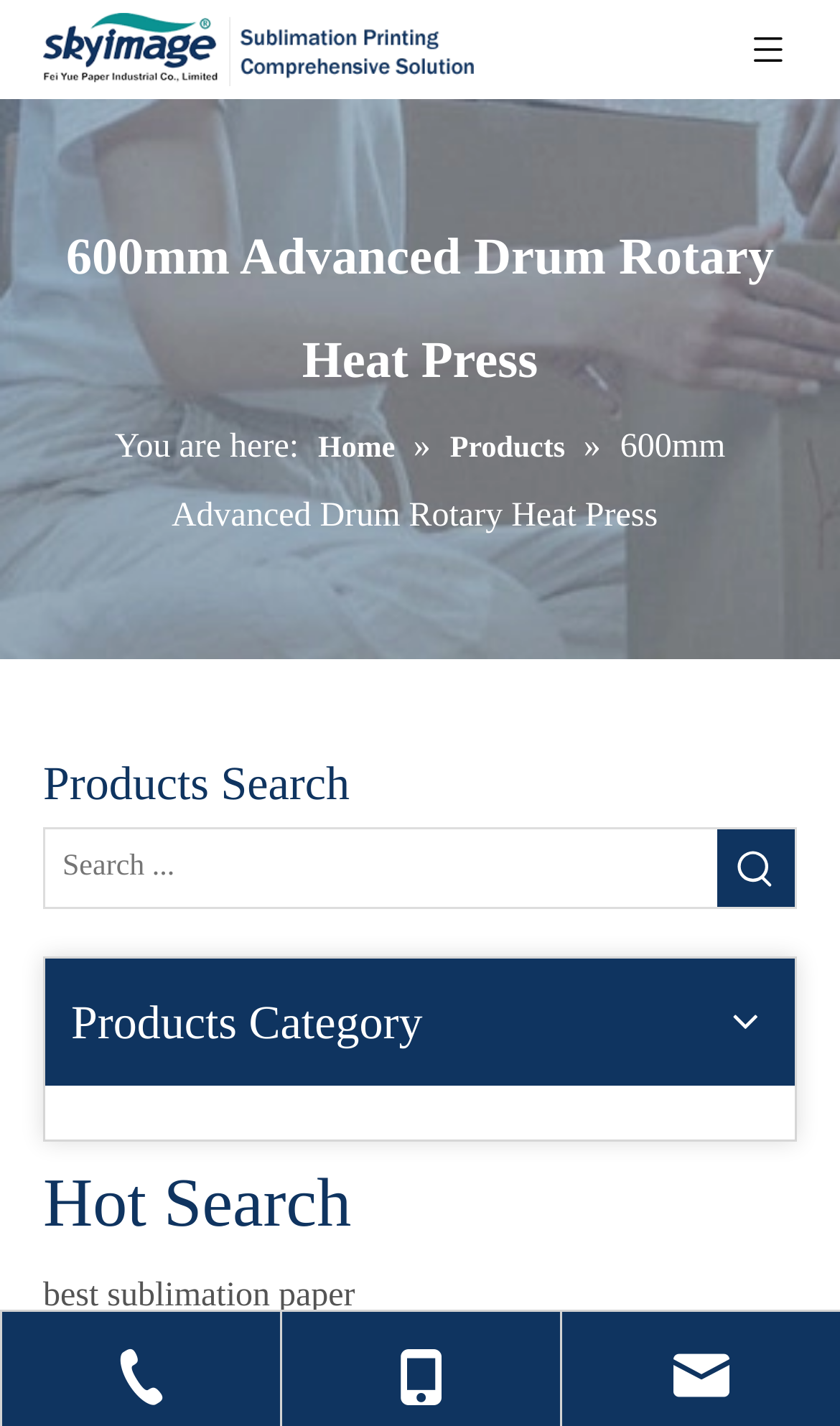Please identify the bounding box coordinates of the area I need to click to accomplish the following instruction: "Search for products".

[0.054, 0.581, 0.854, 0.635]